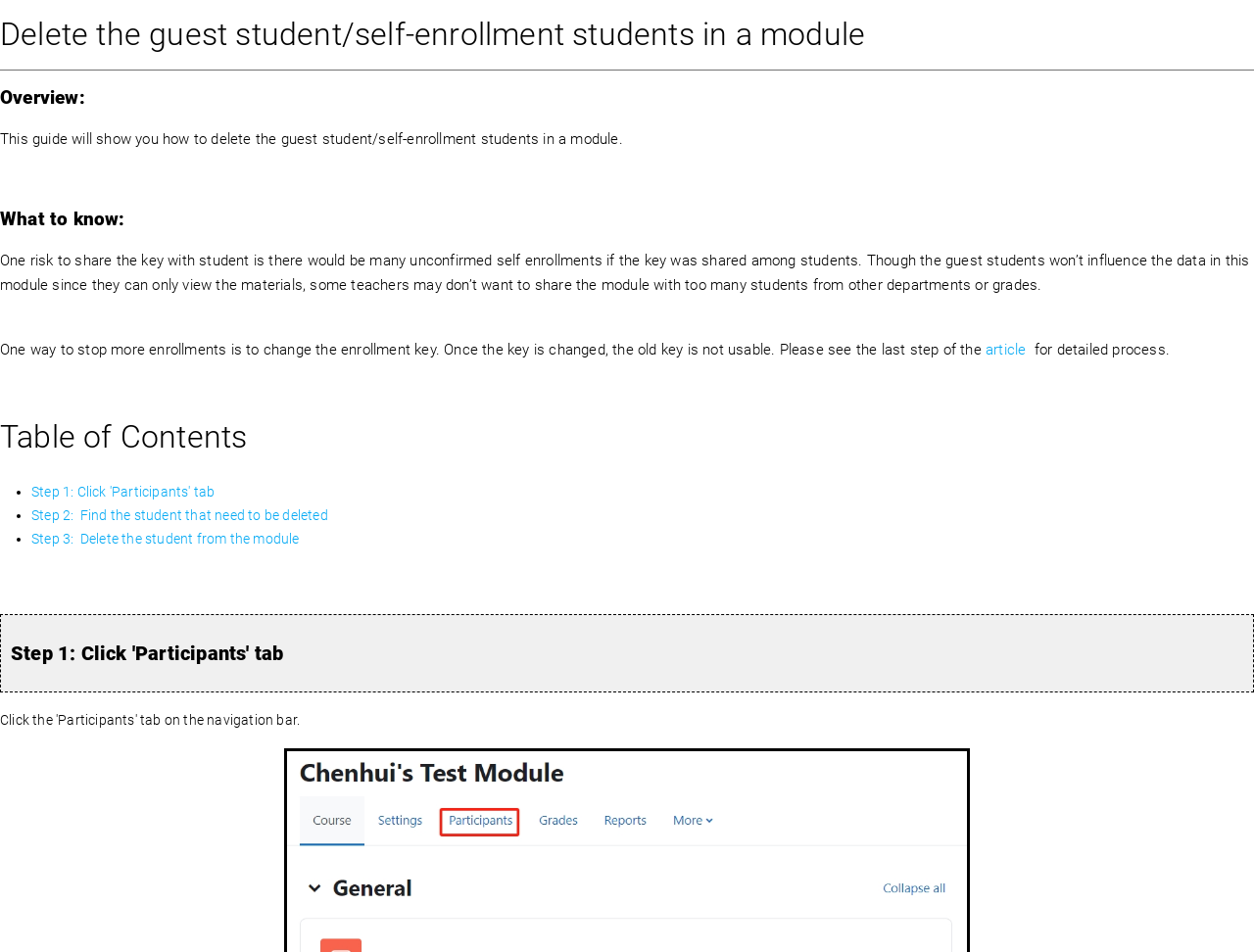How can you stop more enrollments?
Please give a detailed and elaborate explanation in response to the question.

The webpage suggests that one way to stop more enrollments is to change the enrollment key, and once the key is changed, the old key is not usable.